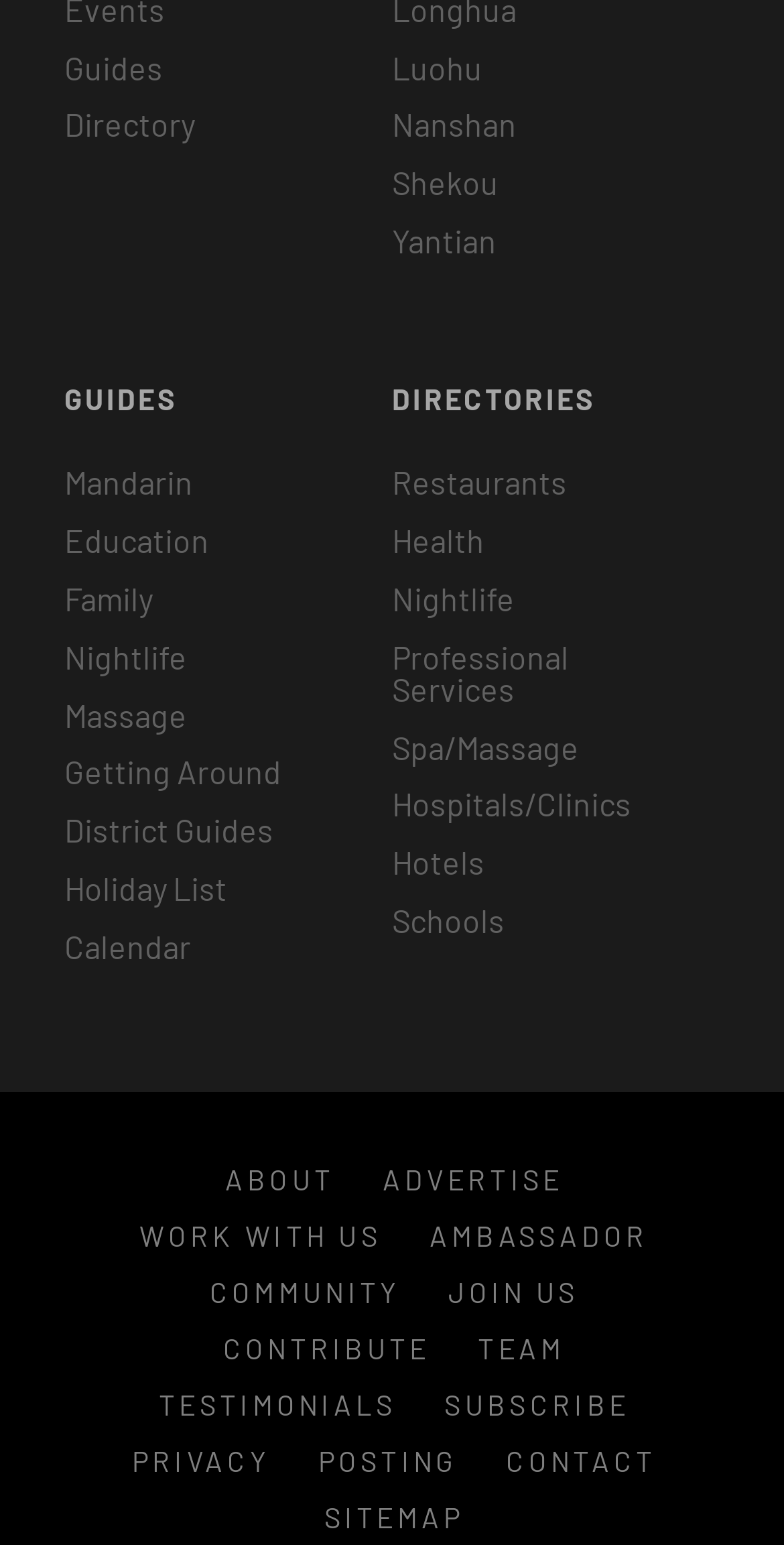Using the format (top-left x, top-left y, bottom-right x, bottom-right y), provide the bounding box coordinates for the described UI element. All values should be floating point numbers between 0 and 1: Health

[0.5, 0.332, 0.836, 0.369]